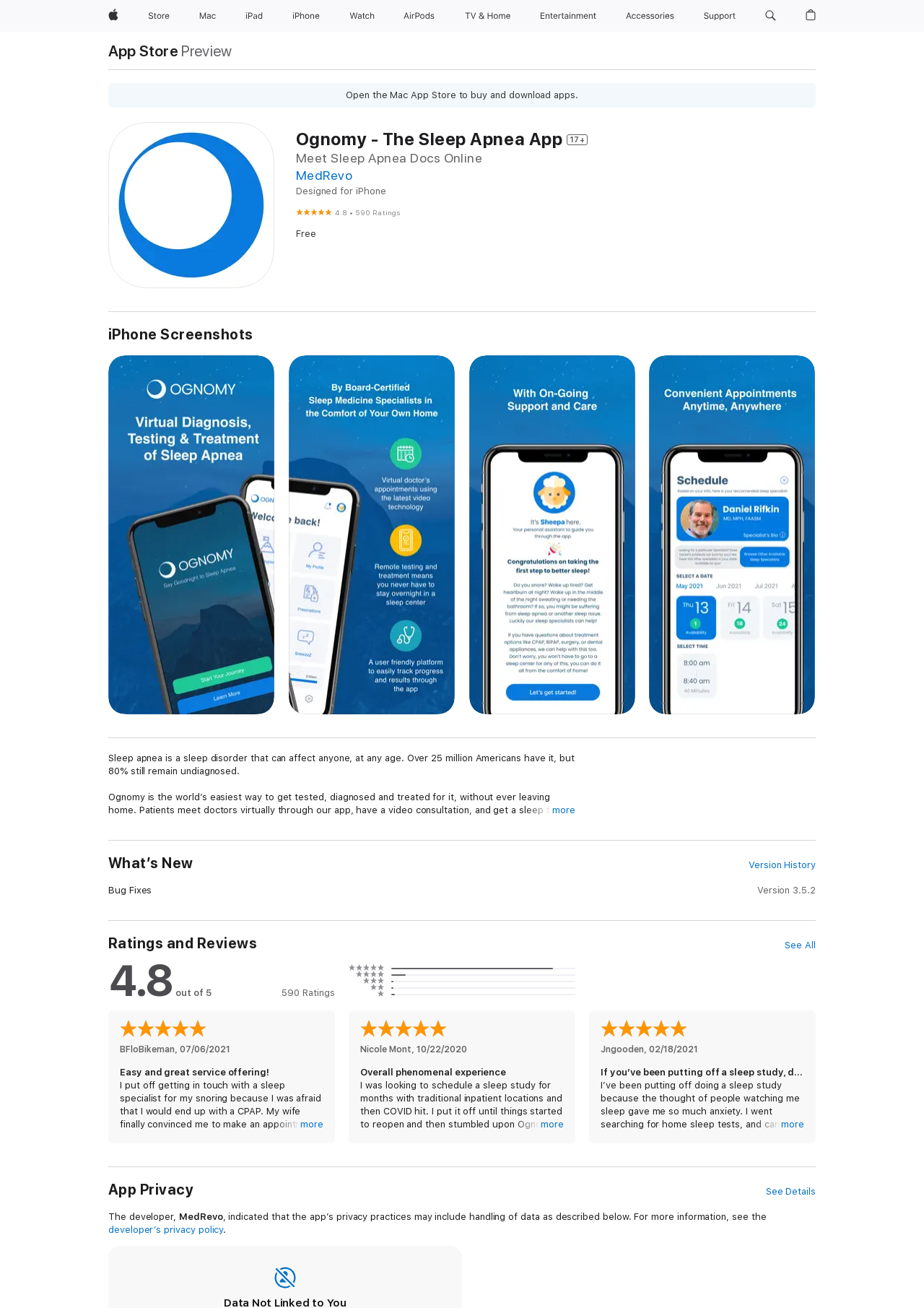Please provide a one-word or short phrase answer to the question:
Who can use Ognomy app?

People with sleep apnea symptoms